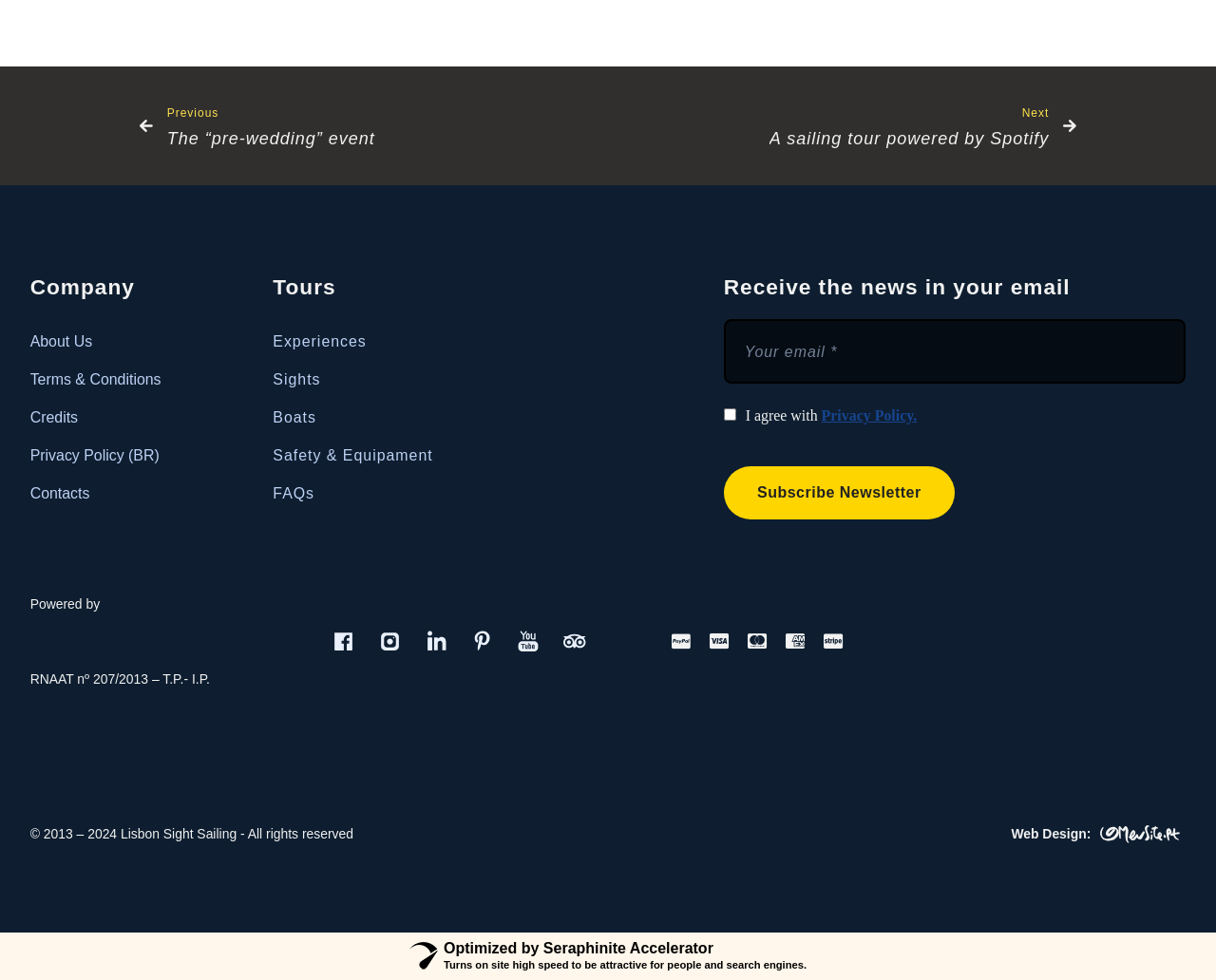Using details from the image, please answer the following question comprehensively:
What is the purpose of the textbox?

I found a textbox with a label 'E-mail' and a checkbox below it that says 'I agree with Privacy Policy.' This suggests that the textbox is used to enter an email address to subscribe to a newsletter or receive updates.